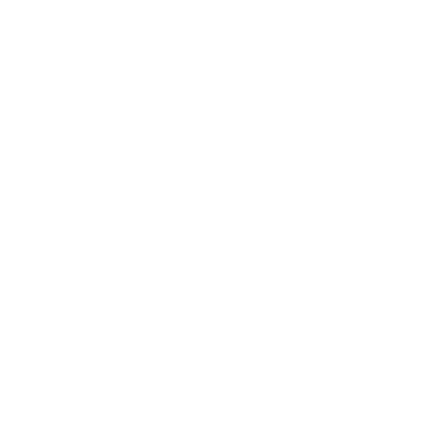Create a detailed narrative that captures the essence of the image.

The image showcases the 'W1 Smart TV Remote,' designed for multifunctionality across various devices, including Nvidia Shield, Android TV boxes, PCs, projectors, HTPCs, and standard televisions. Its sleek and modern design reflects its advanced features, which include seamless navigation capabilities, a full keyboard for easy typing, and motion sensing technology for interactive gaming experiences. 

This remote is pitched as a versatile tool that enhances user experience by allowing smooth control and adaptability, making it a valuable accessory for multimedia enthusiasts. Additionally, it is part of a promotional offering under the label "Sale!" highlighting its appealing price point.